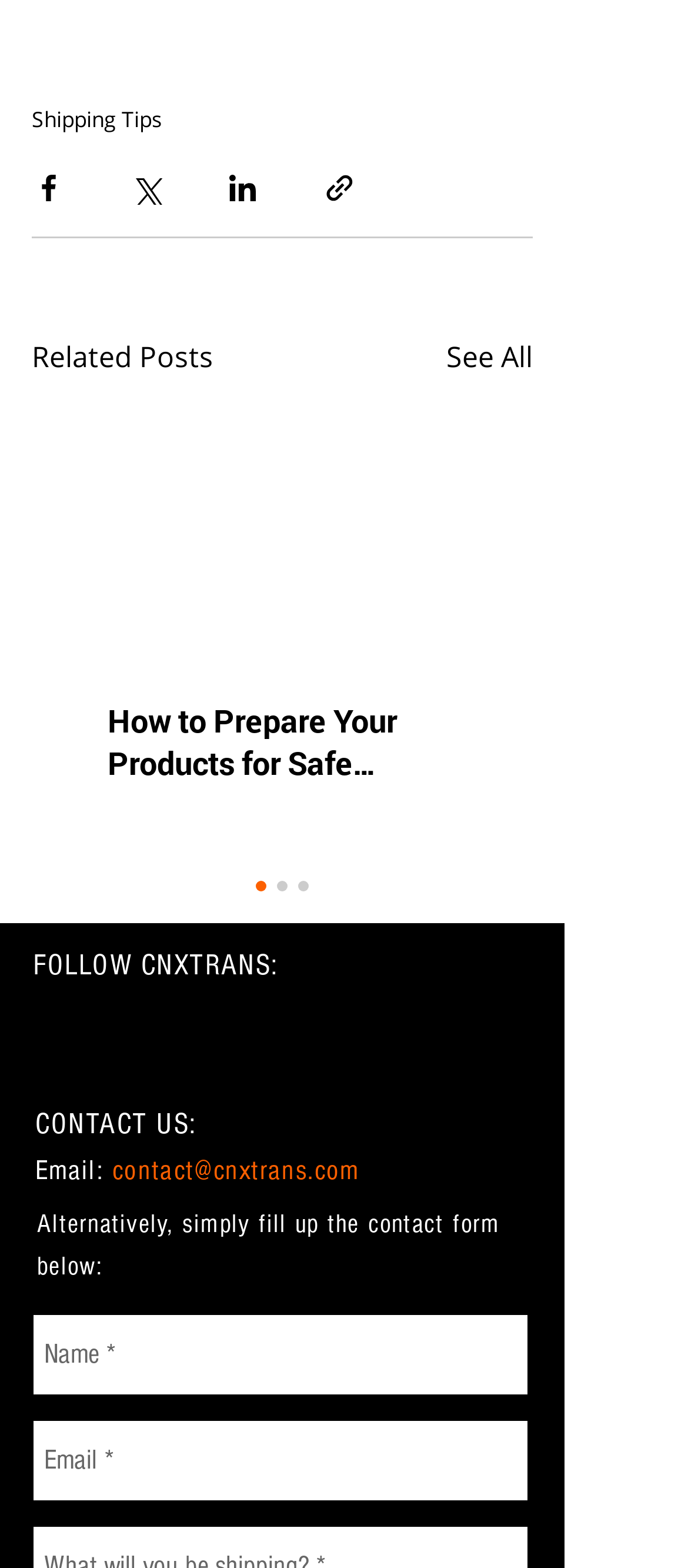Please specify the bounding box coordinates in the format (top-left x, top-left y, bottom-right x, bottom-right y), with values ranging from 0 to 1. Identify the bounding box for the UI component described as follows: aria-label="Share via link"

[0.469, 0.109, 0.518, 0.131]